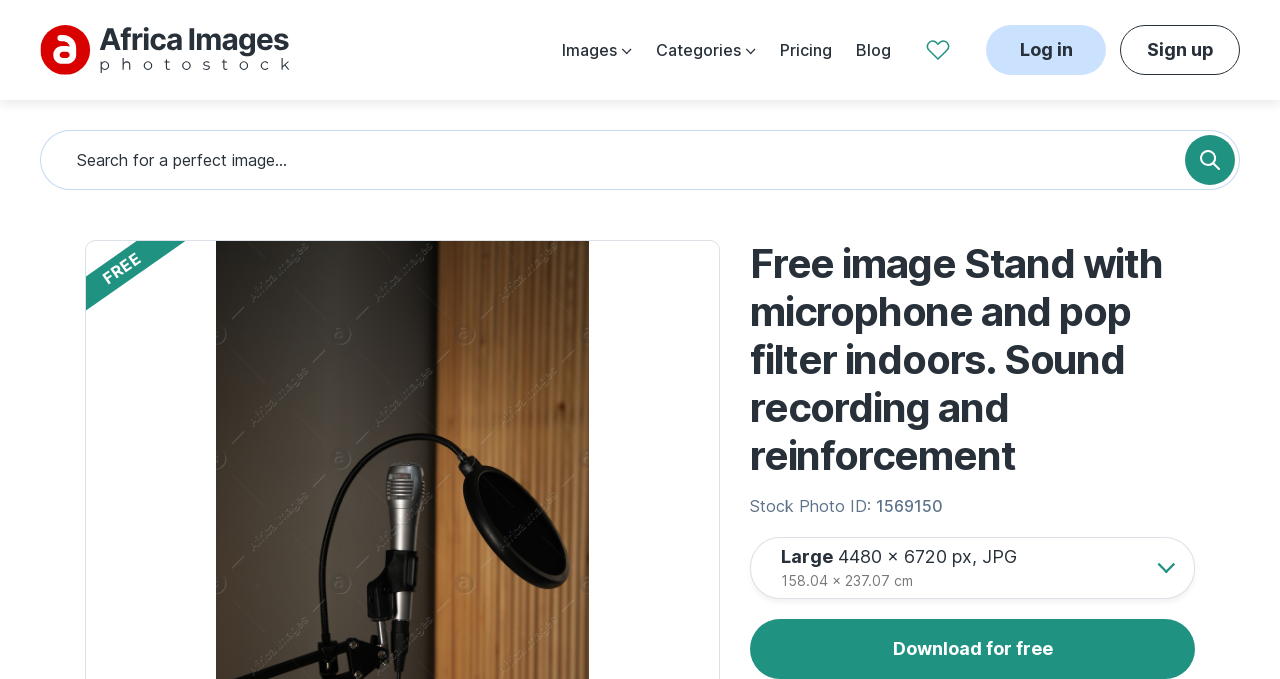Can you provide the bounding box coordinates for the element that should be clicked to implement the instruction: "Download the free image"?

[0.586, 0.912, 0.934, 1.0]